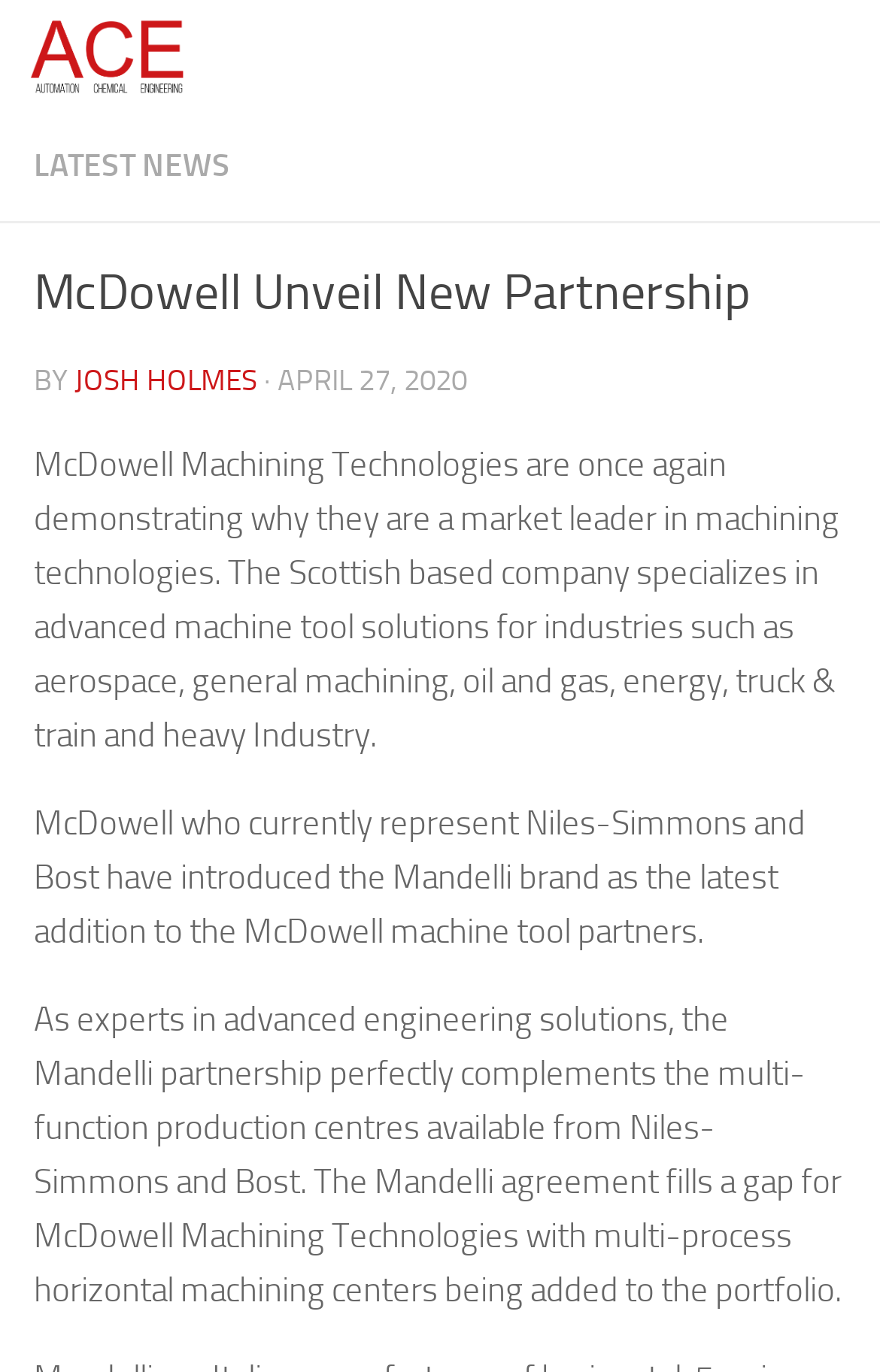What is McDowell Machining Technologies specialized in?
Respond to the question with a single word or phrase according to the image.

advanced machine tool solutions